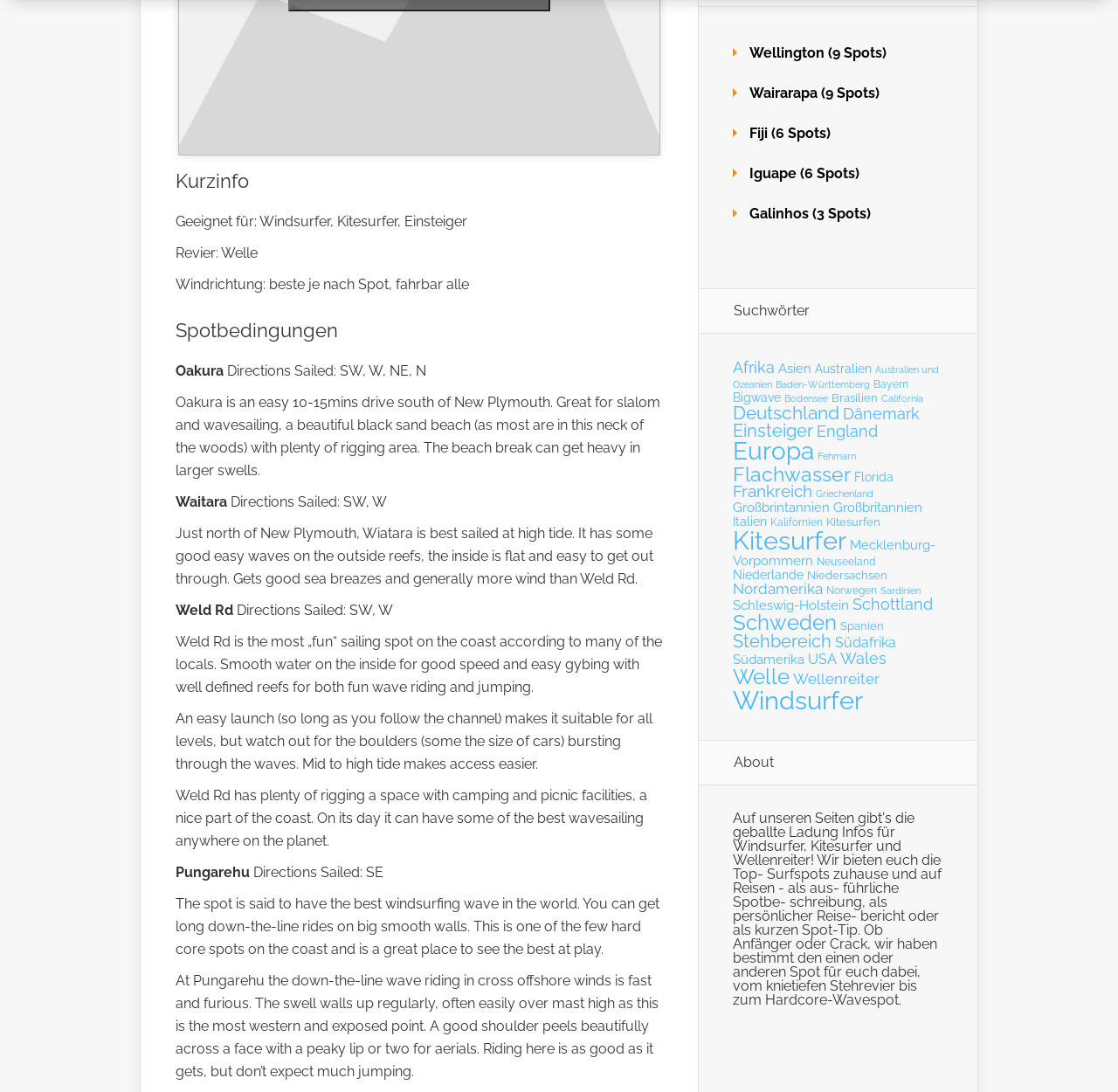Determine the bounding box coordinates for the UI element with the following description: "Asien". The coordinates should be four float numbers between 0 and 1, represented as [left, top, right, bottom].

[0.696, 0.331, 0.726, 0.345]